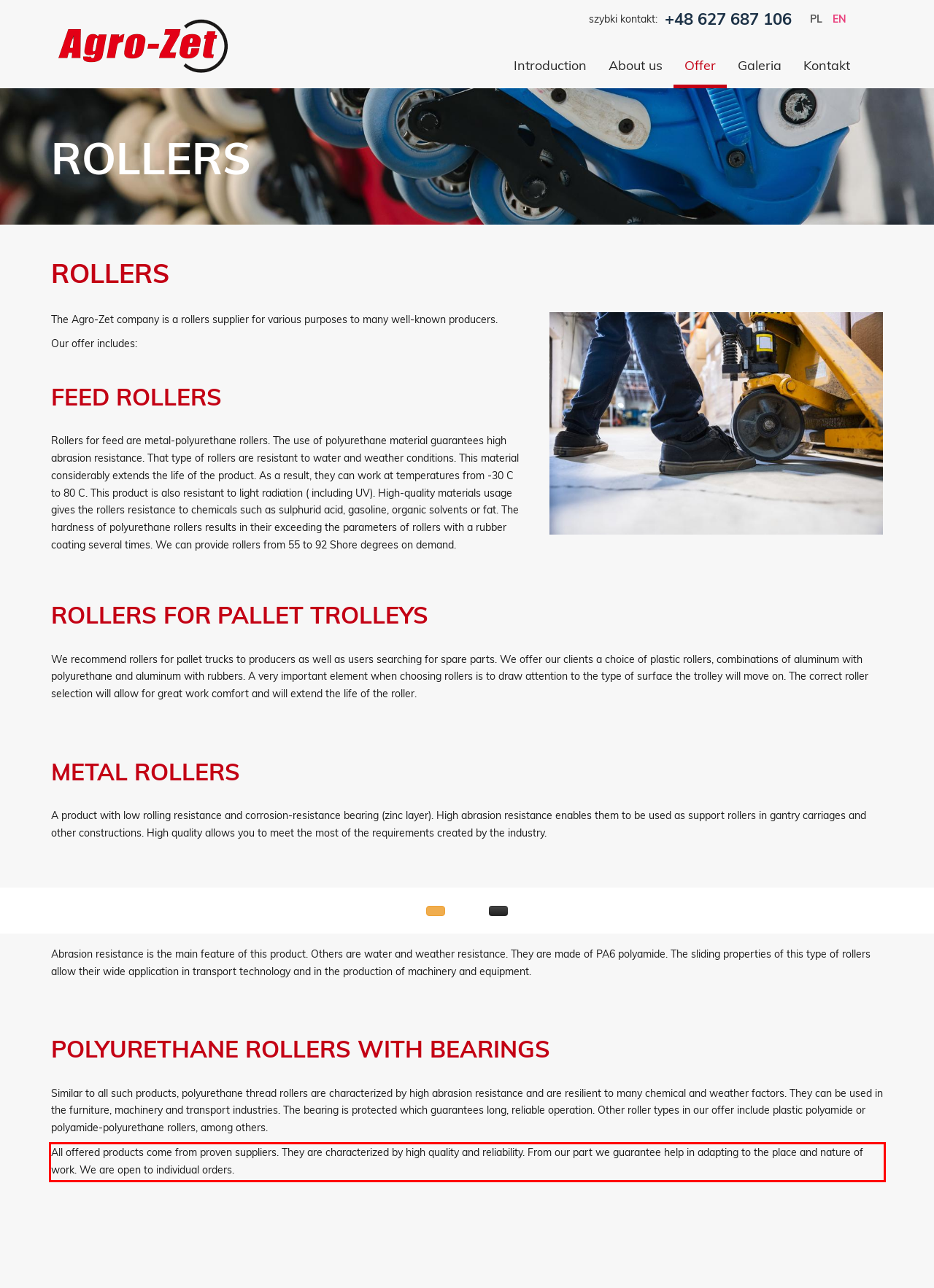There is a UI element on the webpage screenshot marked by a red bounding box. Extract and generate the text content from within this red box.

All offered products come from proven suppliers. They are characterized by high quality and reliability. From our part we guarantee help in adapting to the place and nature of work. We are open to individual orders.